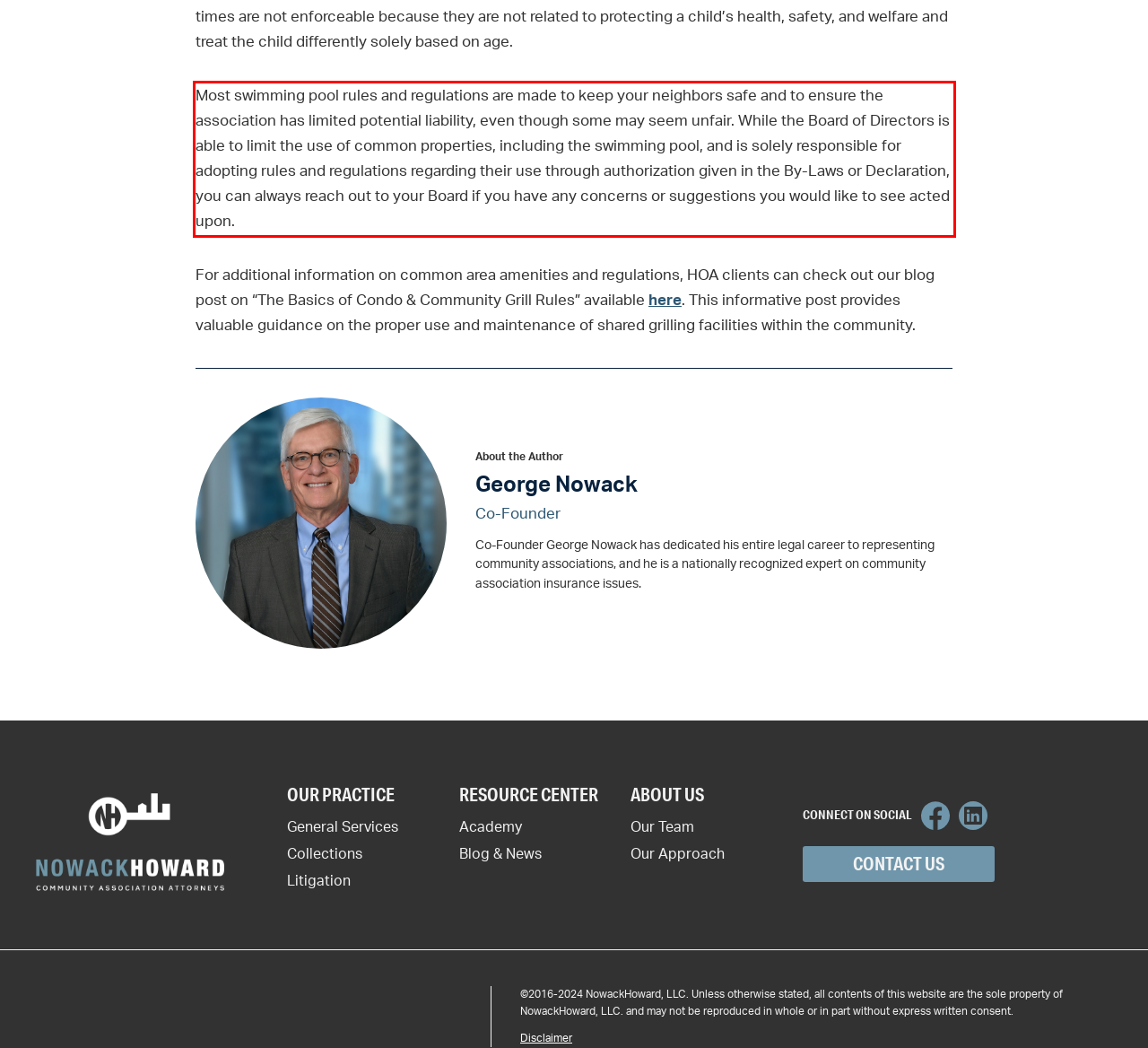Identify and extract the text within the red rectangle in the screenshot of the webpage.

Most swimming pool rules and regulations are made to keep your neighbors safe and to ensure the association has limited potential liability, even though some may seem unfair. While the Board of Directors is able to limit the use of common properties, including the swimming pool, and is solely responsible for adopting rules and regulations regarding their use through authorization given in the By-Laws or Declaration, you can always reach out to your Board if you have any concerns or suggestions you would like to see acted upon.